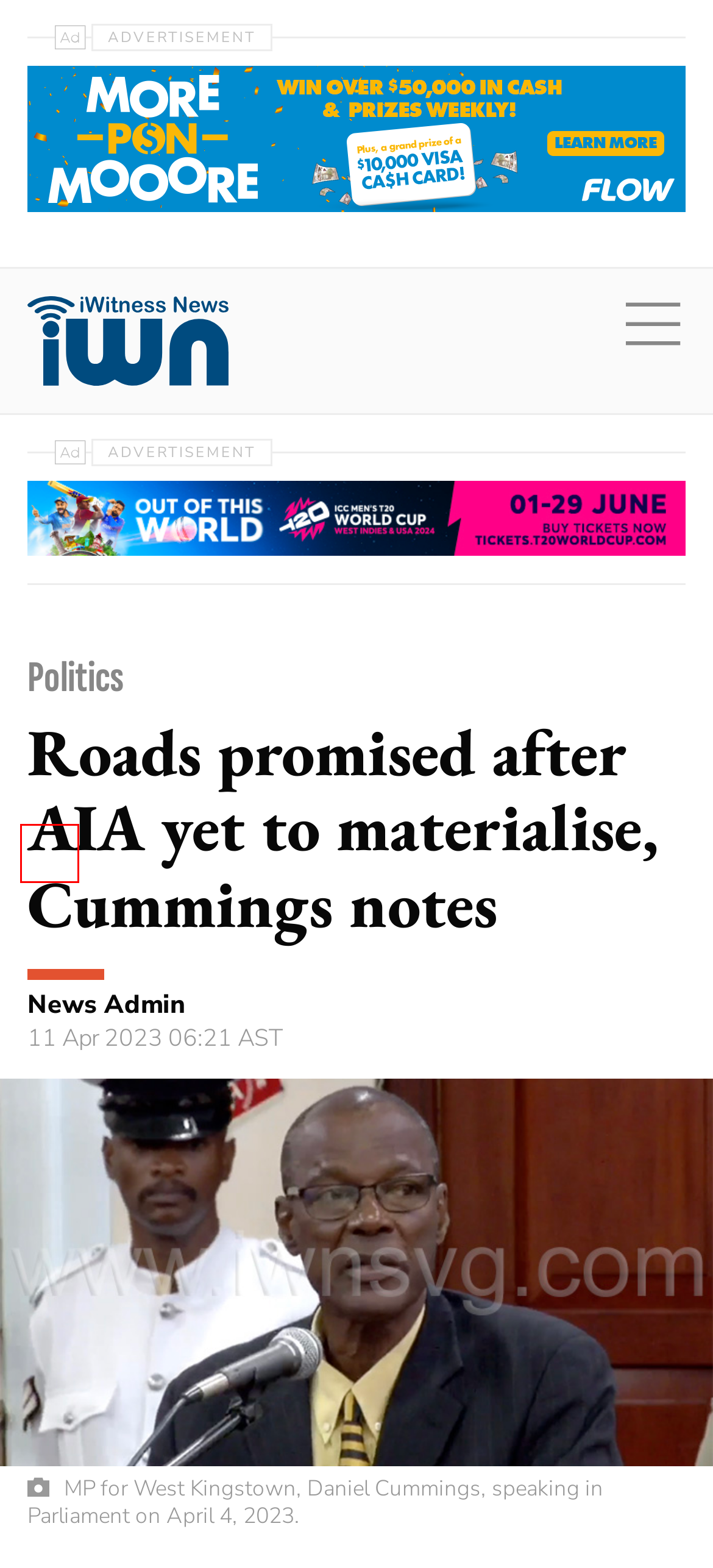You are given a screenshot of a webpage with a red rectangle bounding box around a UI element. Select the webpage description that best matches the new webpage after clicking the element in the bounding box. Here are the candidates:
A. Business – iWitness News
B. Opinion – iWitness News
C. Sports – iWitness News
D. Entertainment – iWitness News
E. Basketball – iWitness News
F. Court & Crime – iWitness News
G. Football – iWitness News
H. Lifestyle – iWitness News

G